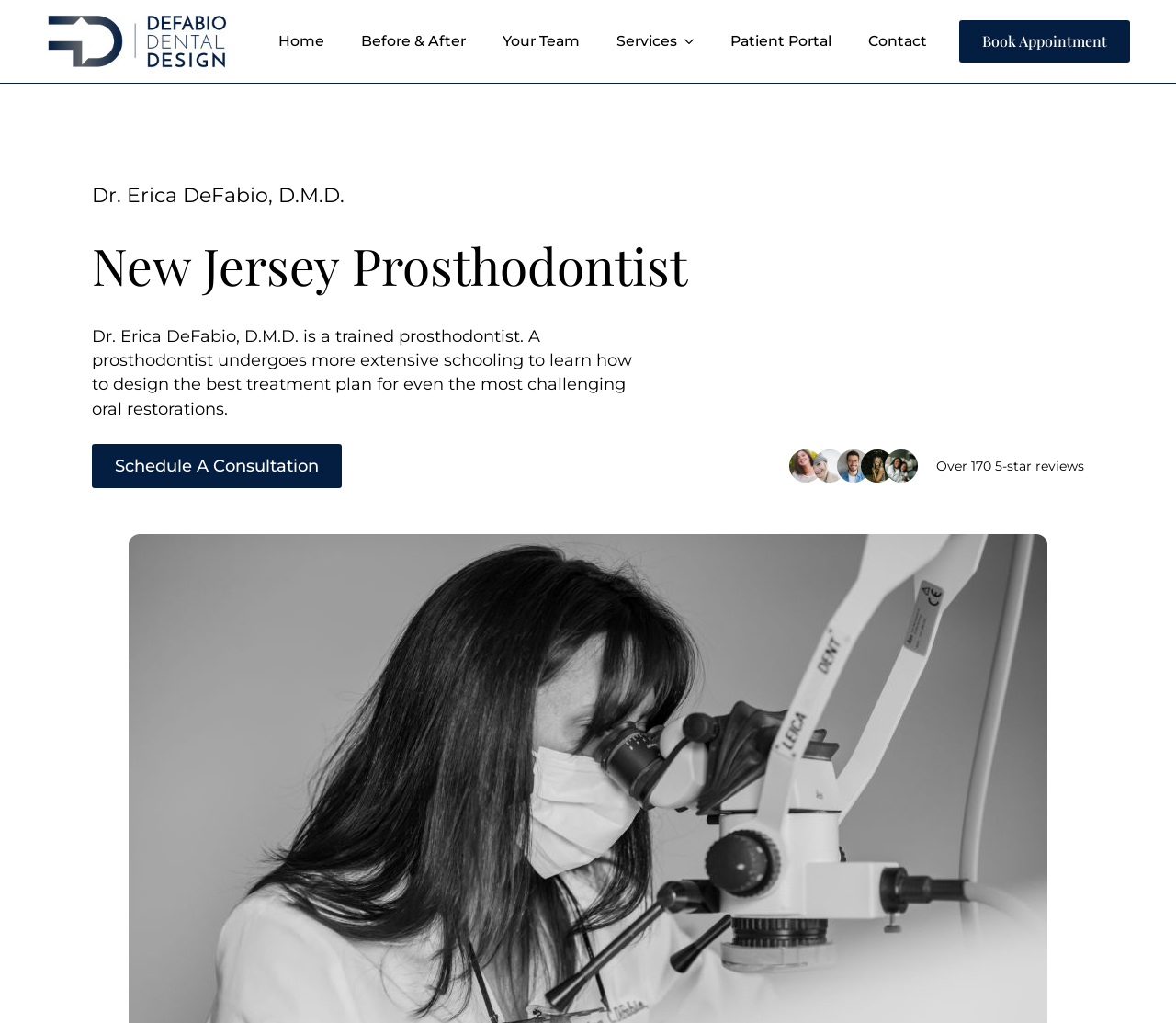Identify the bounding box coordinates of the area you need to click to perform the following instruction: "Click on the UX/UI Design link".

None